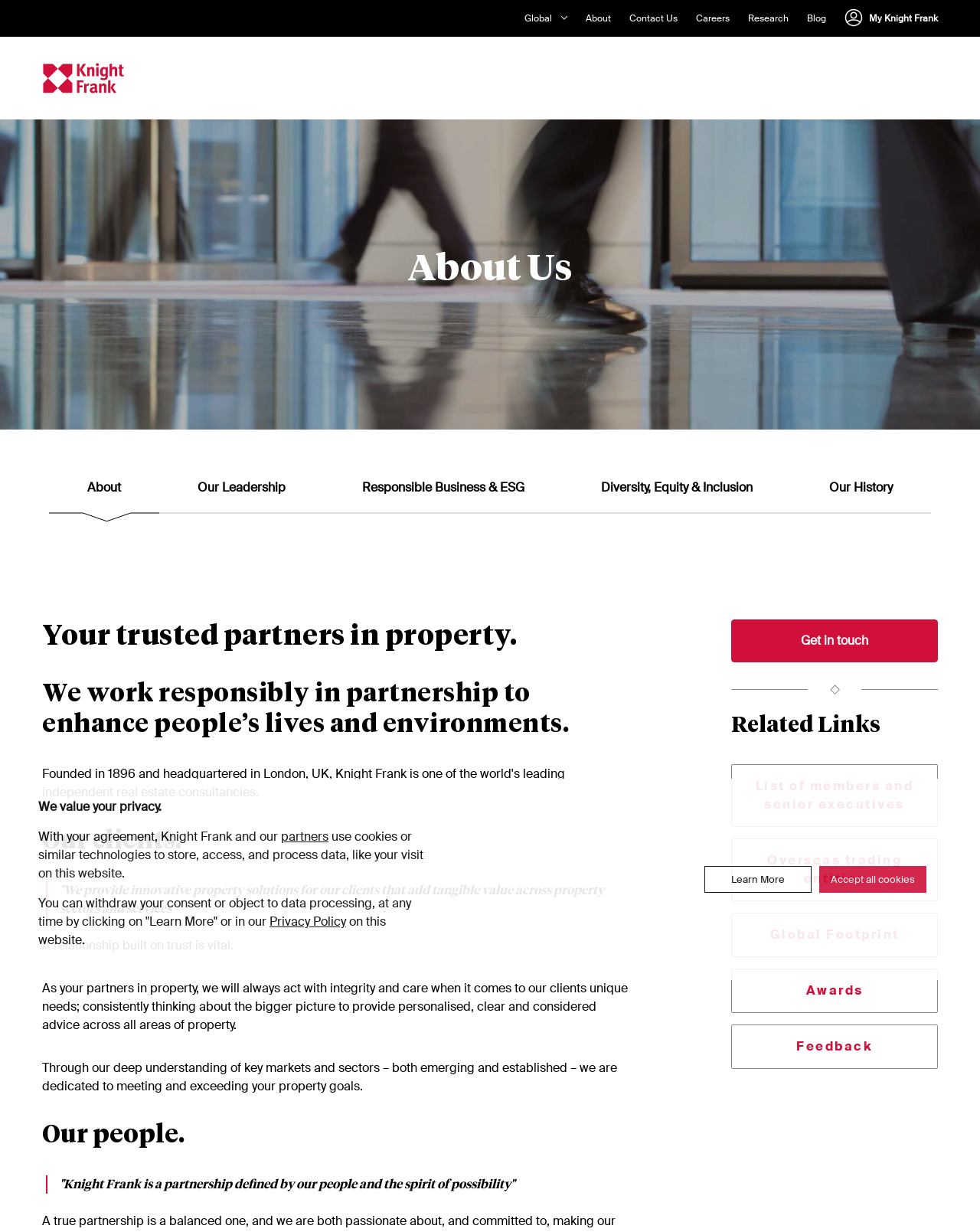Identify the bounding box of the UI element that matches this description: "Global".

[0.511, 0.01, 0.579, 0.02]